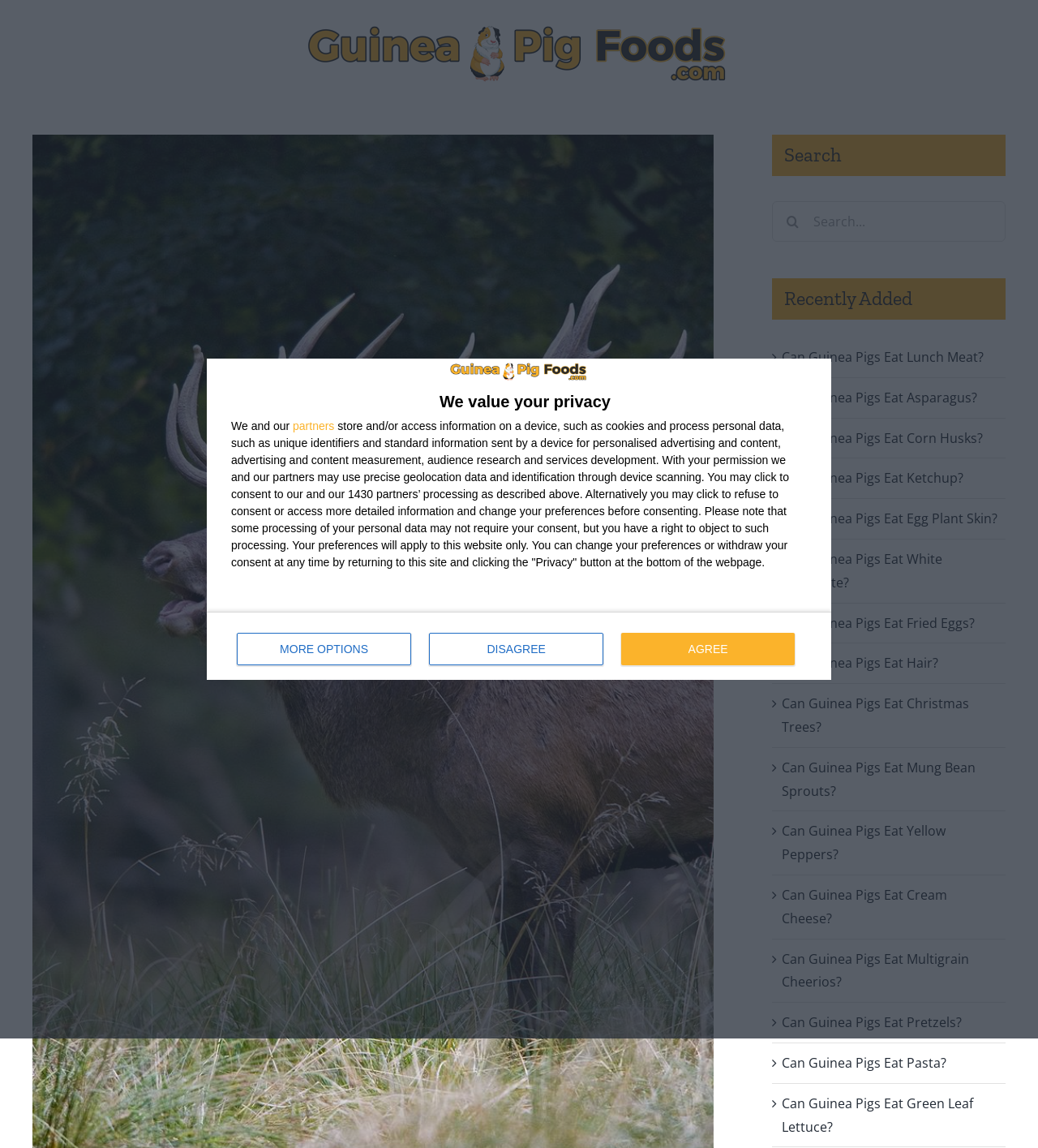Identify the bounding box coordinates of the clickable region to carry out the given instruction: "Search for something".

[0.744, 0.176, 0.969, 0.211]